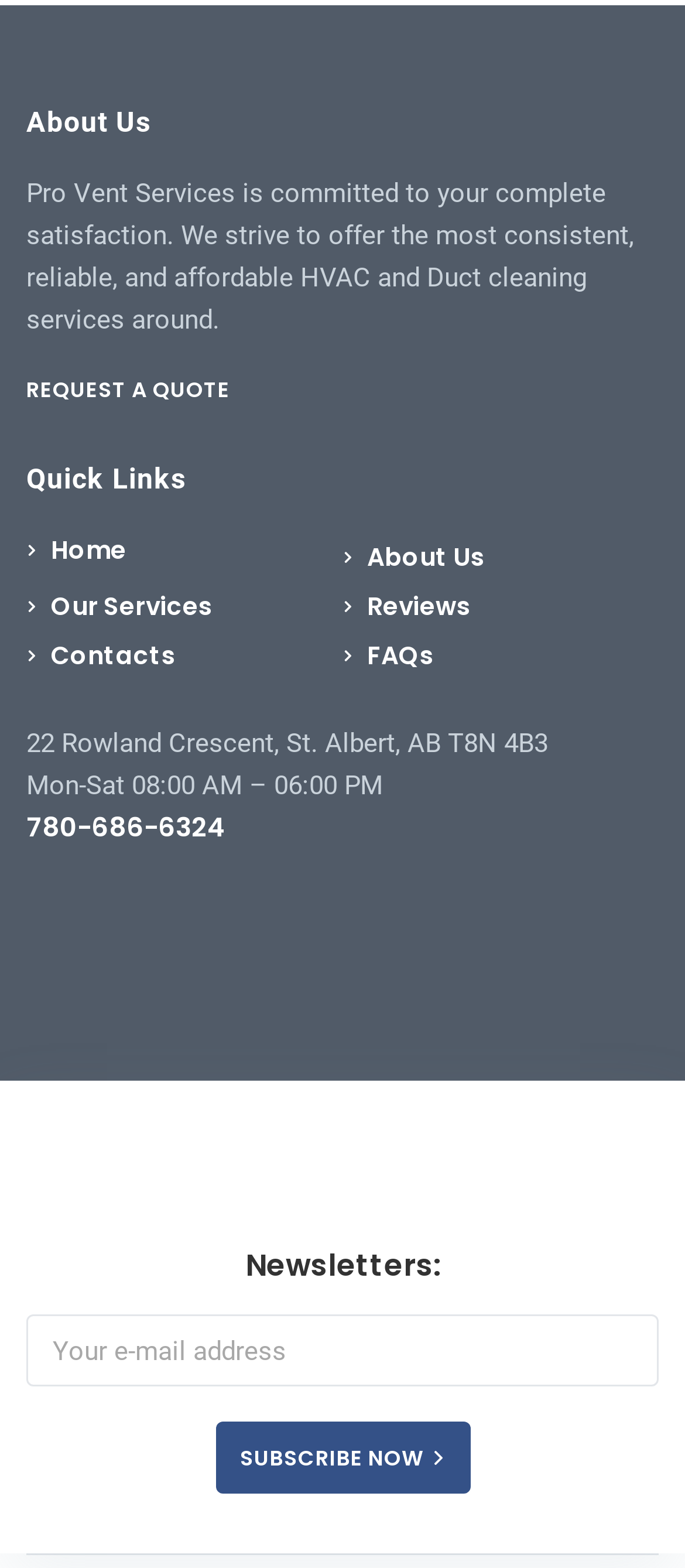Can you provide the bounding box coordinates for the element that should be clicked to implement the instruction: "Click the 'Home' link"?

[0.074, 0.34, 0.185, 0.362]